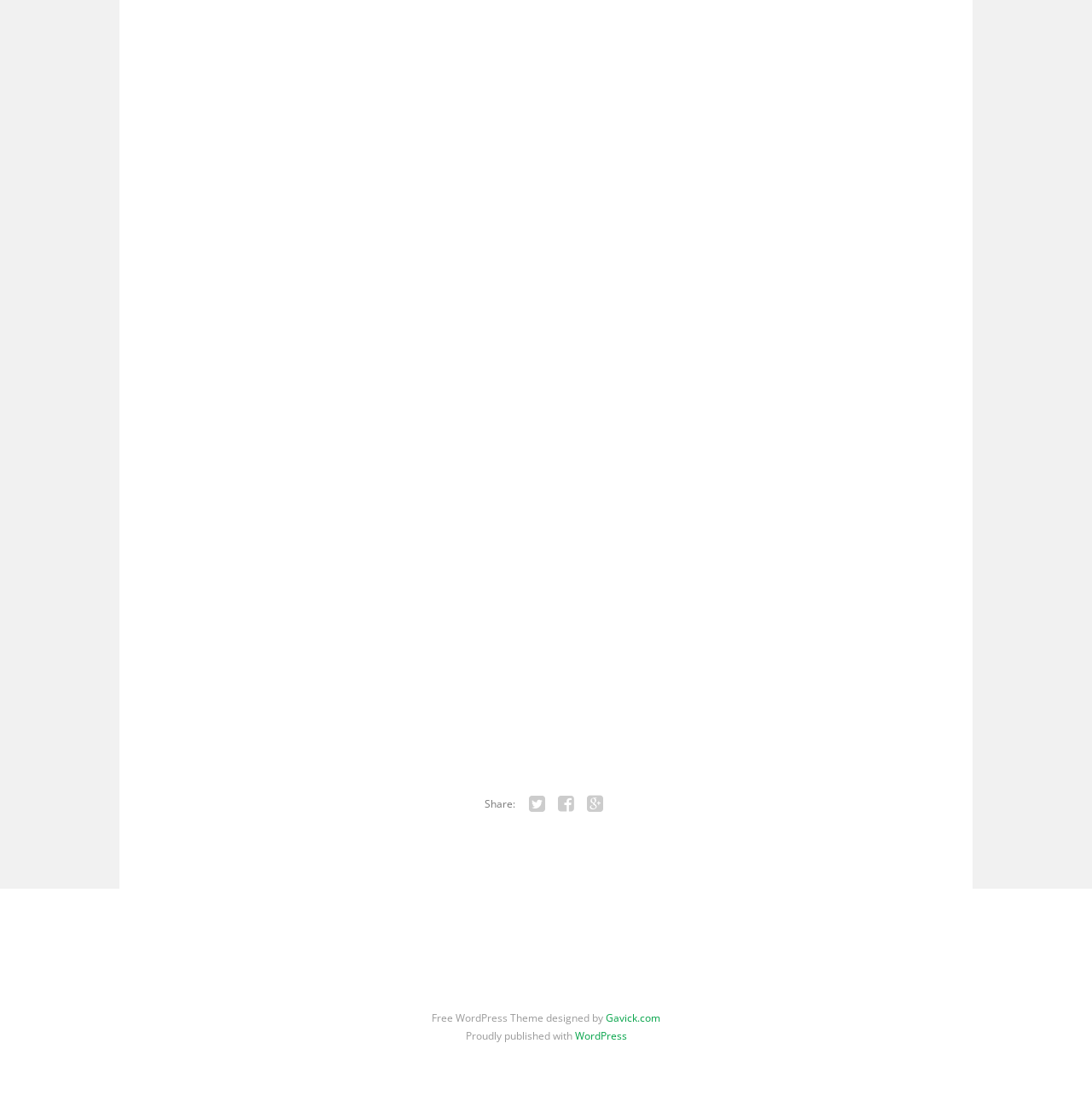Provide the bounding box coordinates of the HTML element this sentence describes: "2017 Curator’s Welcome". The bounding box coordinates consist of four float numbers between 0 and 1, i.e., [left, top, right, bottom].

[0.628, 0.856, 0.645, 0.88]